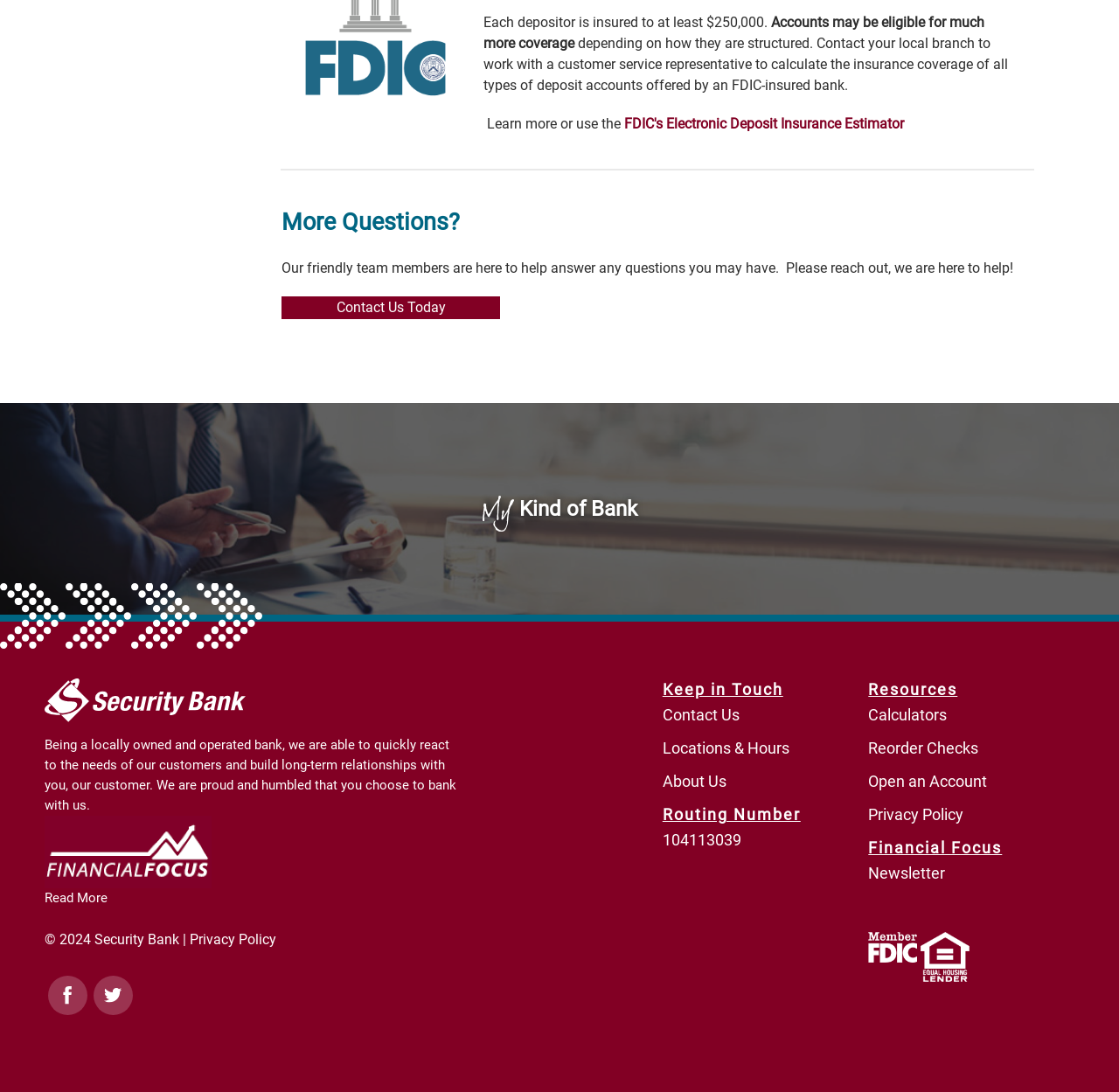Identify the bounding box coordinates for the element you need to click to achieve the following task: "Check the privacy policy". Provide the bounding box coordinates as four float numbers between 0 and 1, in the form [left, top, right, bottom].

[0.17, 0.853, 0.247, 0.87]